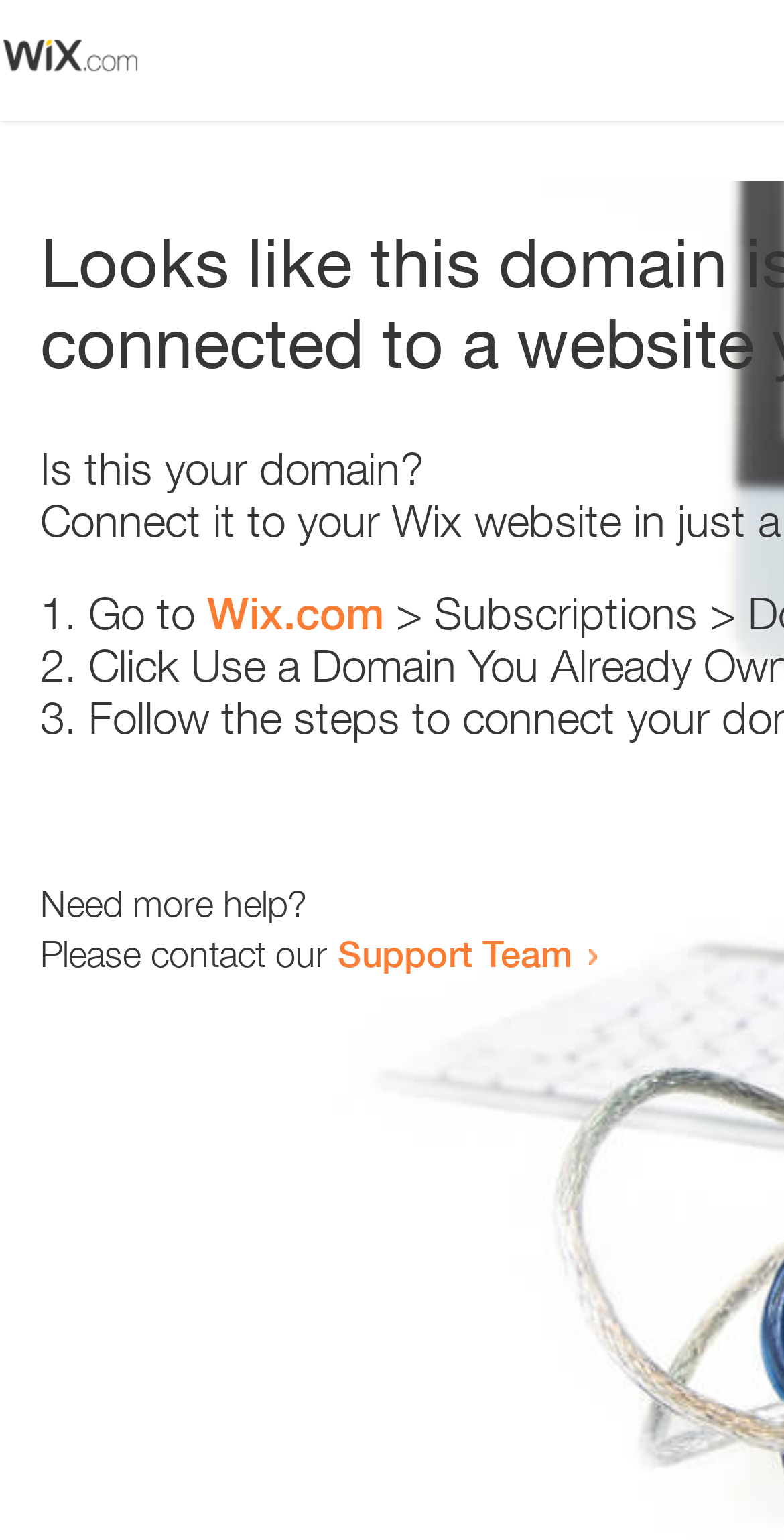Answer the following query concisely with a single word or phrase:
How many list markers are present?

3